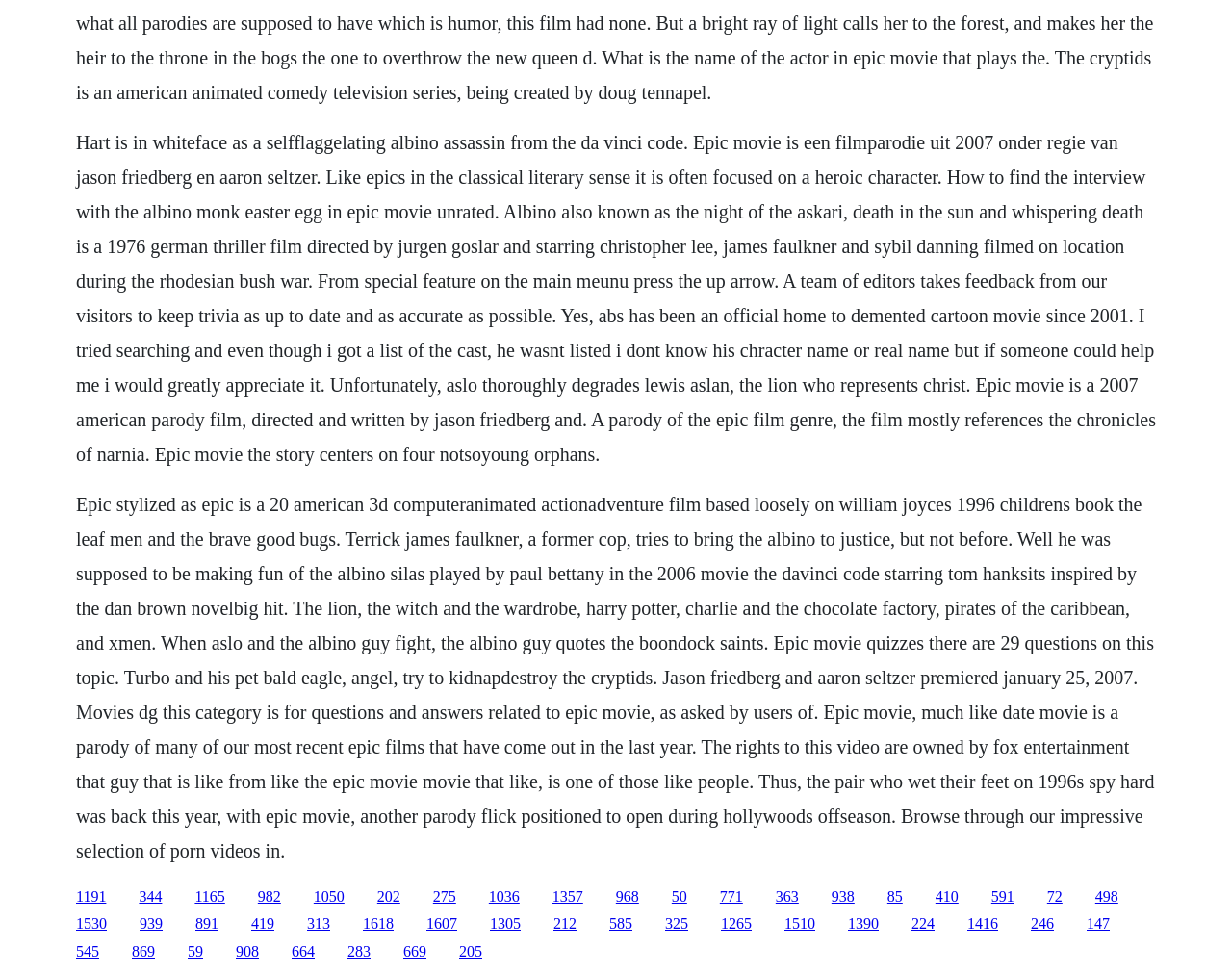Locate the bounding box coordinates of the element's region that should be clicked to carry out the following instruction: "Click the link '982'". The coordinates need to be four float numbers between 0 and 1, i.e., [left, top, right, bottom].

[0.209, 0.912, 0.228, 0.928]